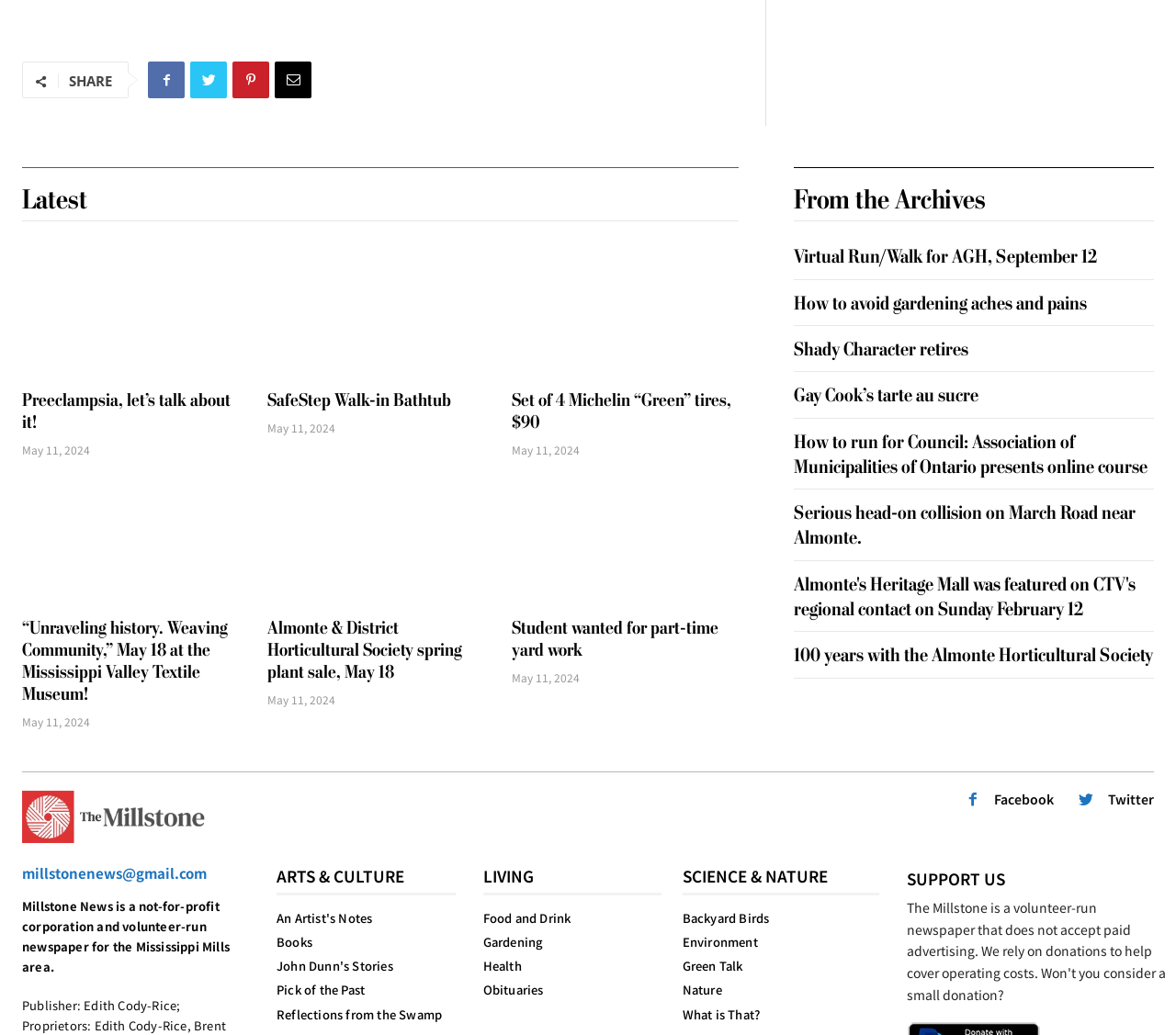Provide the bounding box coordinates for the specified HTML element described in this description: "title="Preeclampsia, let’s talk about it!"". The coordinates should be four float numbers ranging from 0 to 1, in the format [left, top, right, bottom].

[0.019, 0.236, 0.211, 0.368]